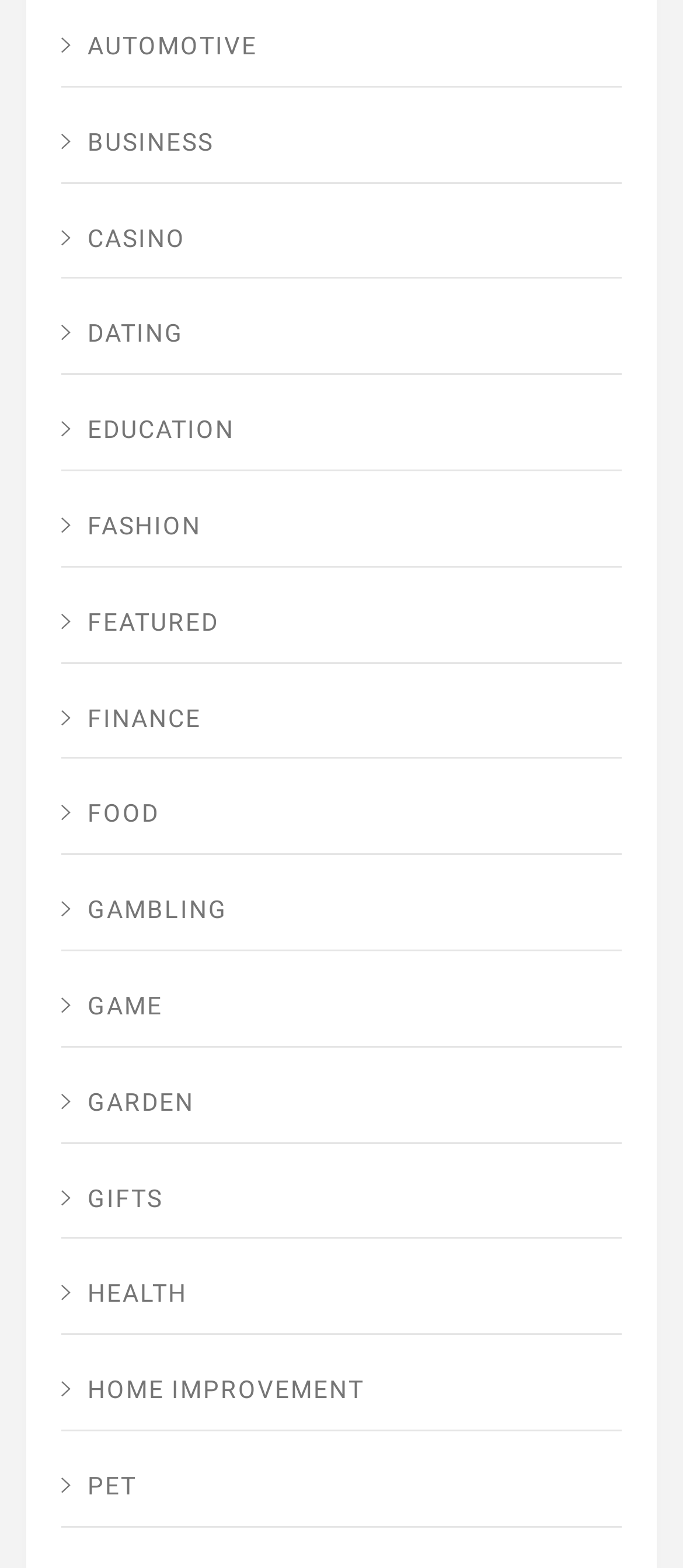Respond to the following question using a concise word or phrase: 
How many categories start with the letter 'G'?

4